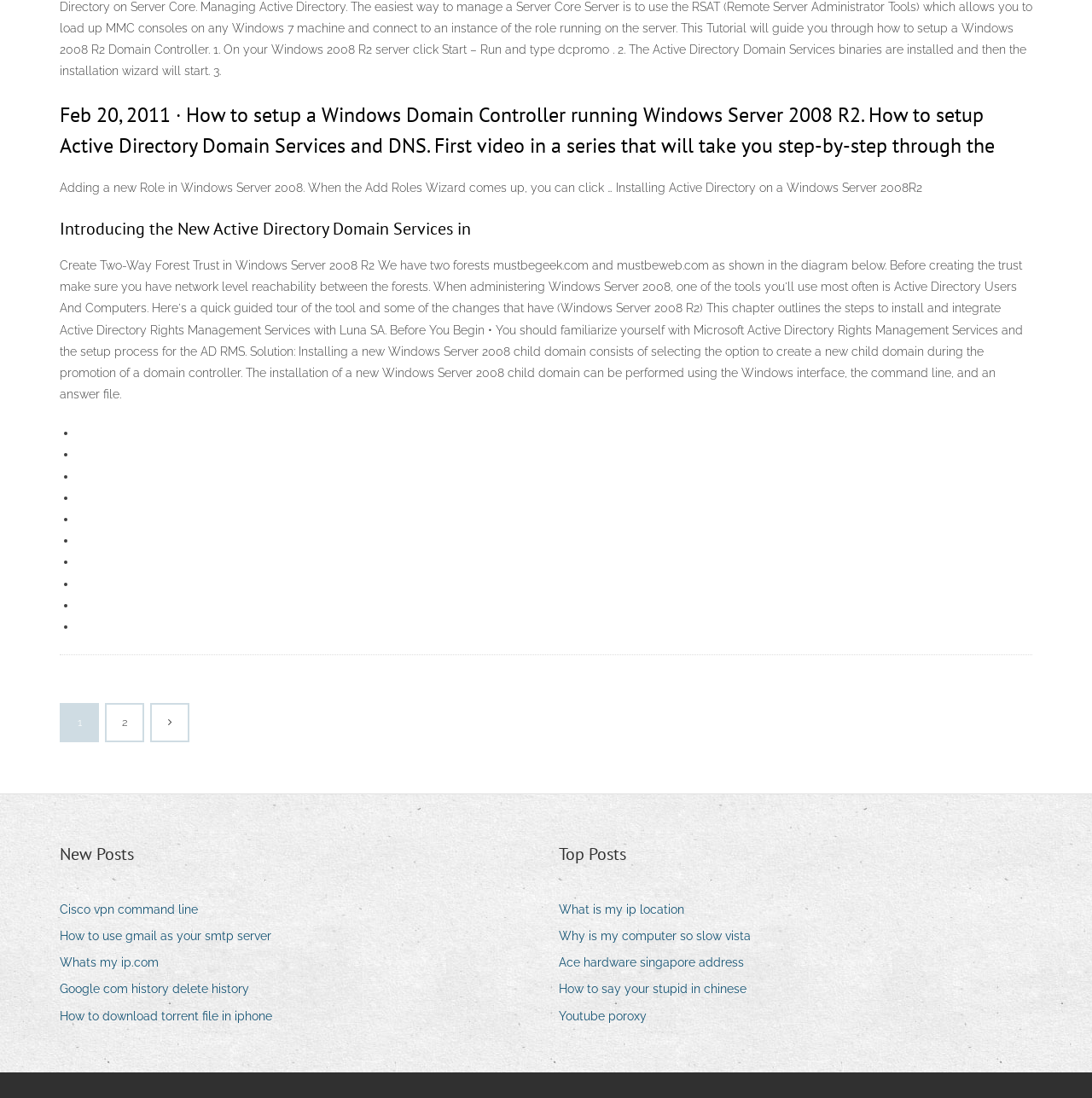Provide the bounding box coordinates for the specified HTML element described in this description: "Youtube poroxy". The coordinates should be four float numbers ranging from 0 to 1, in the format [left, top, right, bottom].

[0.512, 0.915, 0.604, 0.936]